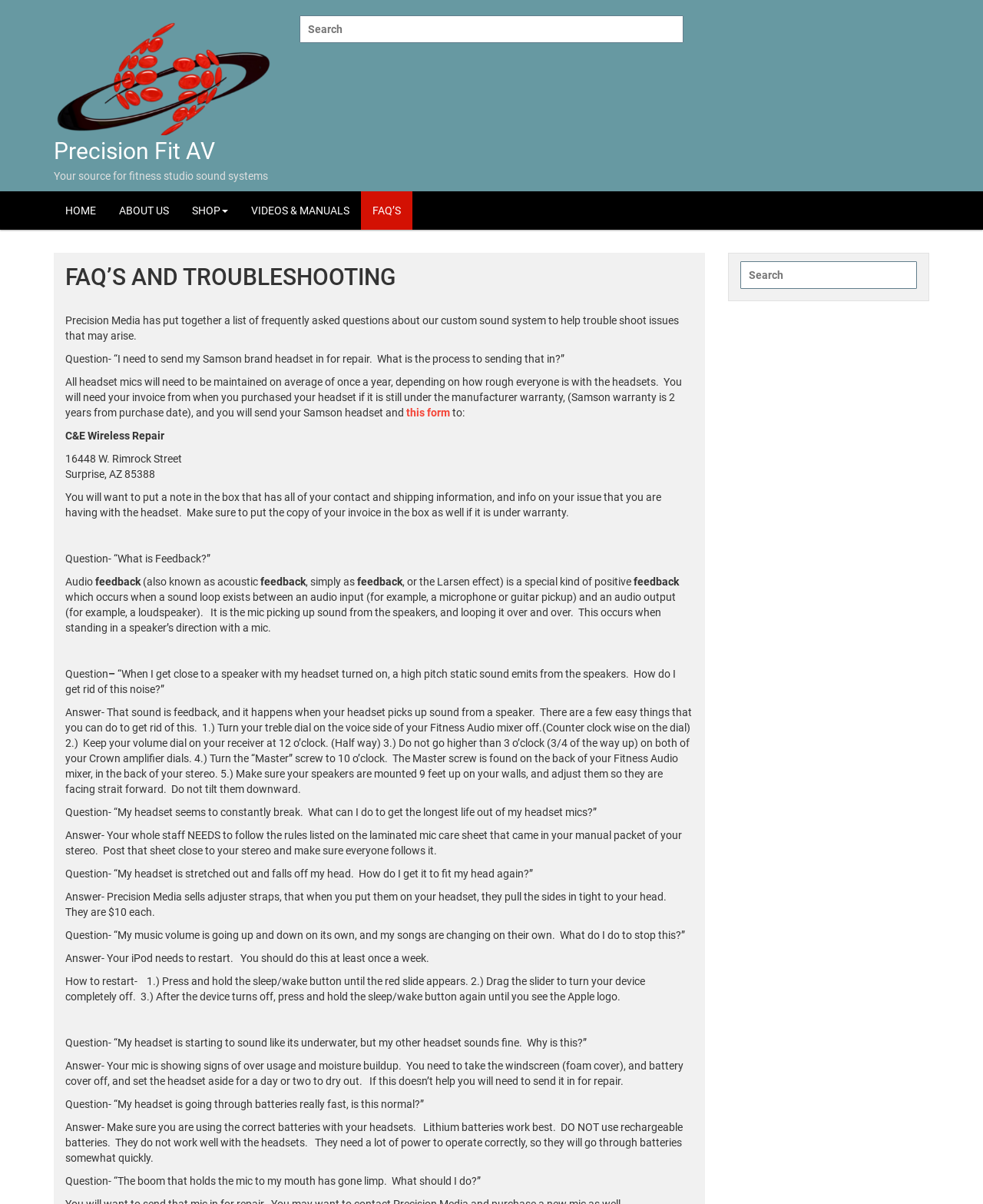Write a detailed summary of the webpage, including text, images, and layout.

The webpage is a FAQ and troubleshooting page for Precision Fit AV, a company that provides fitness studio sound systems. At the top of the page, there is a logo and a navigation menu with links to HOME, ABOUT US, SHOP, VIDEOS & MANUALS, and FAQ'S. Below the navigation menu, there is a heading "FAQ'S AND TROUBLESHOOTING" and a brief introduction to the page.

The main content of the page is a list of frequently asked questions and their corresponding answers. Each question is presented in a bold font, followed by a detailed answer in a regular font. The questions and answers are organized in a hierarchical structure, with each question and answer pair indented below the previous one.

There are a total of 9 questions and answers on the page, covering topics such as repairing Samson brand headsets, understanding audio feedback, and troubleshooting issues with headsets and sound systems. The answers provide detailed instructions and explanations, often including specific steps to take or products to use.

In the top-right corner of the page, there is a search box with a label "Search for:". This search box is repeated at the bottom of the page, below the list of questions and answers.

Overall, the webpage is a comprehensive resource for customers of Precision Fit AV, providing detailed answers to common questions and troubleshooting issues related to their products.